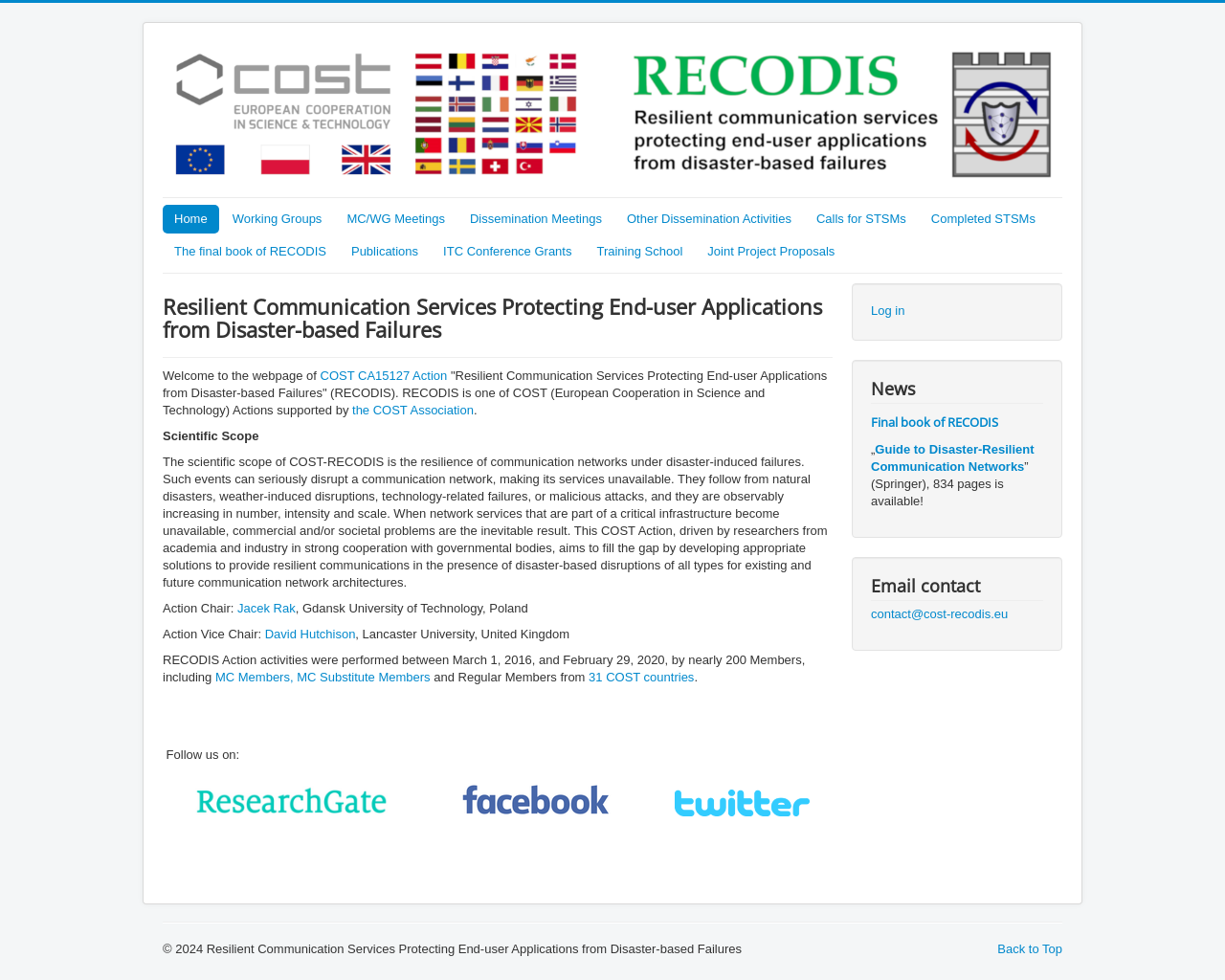Who is the Action Chair?
Carefully analyze the image and provide a thorough answer to the question.

I found the answer by looking at the text 'Action Chair:' and the link 'Jacek Rak' which indicates that Jacek Rak is the Action Chair.